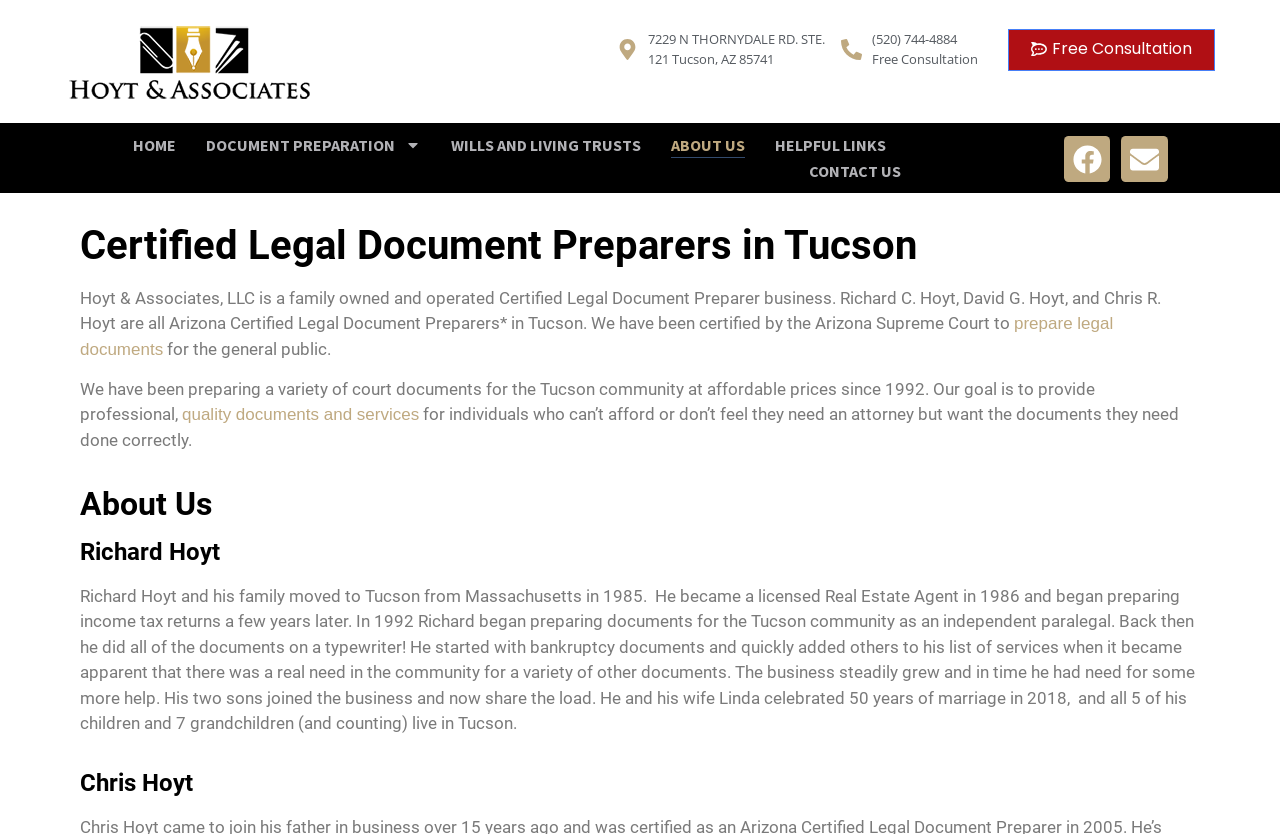Provide the bounding box coordinates of the area you need to click to execute the following instruction: "Click the 'HOME' link".

[0.104, 0.158, 0.138, 0.189]